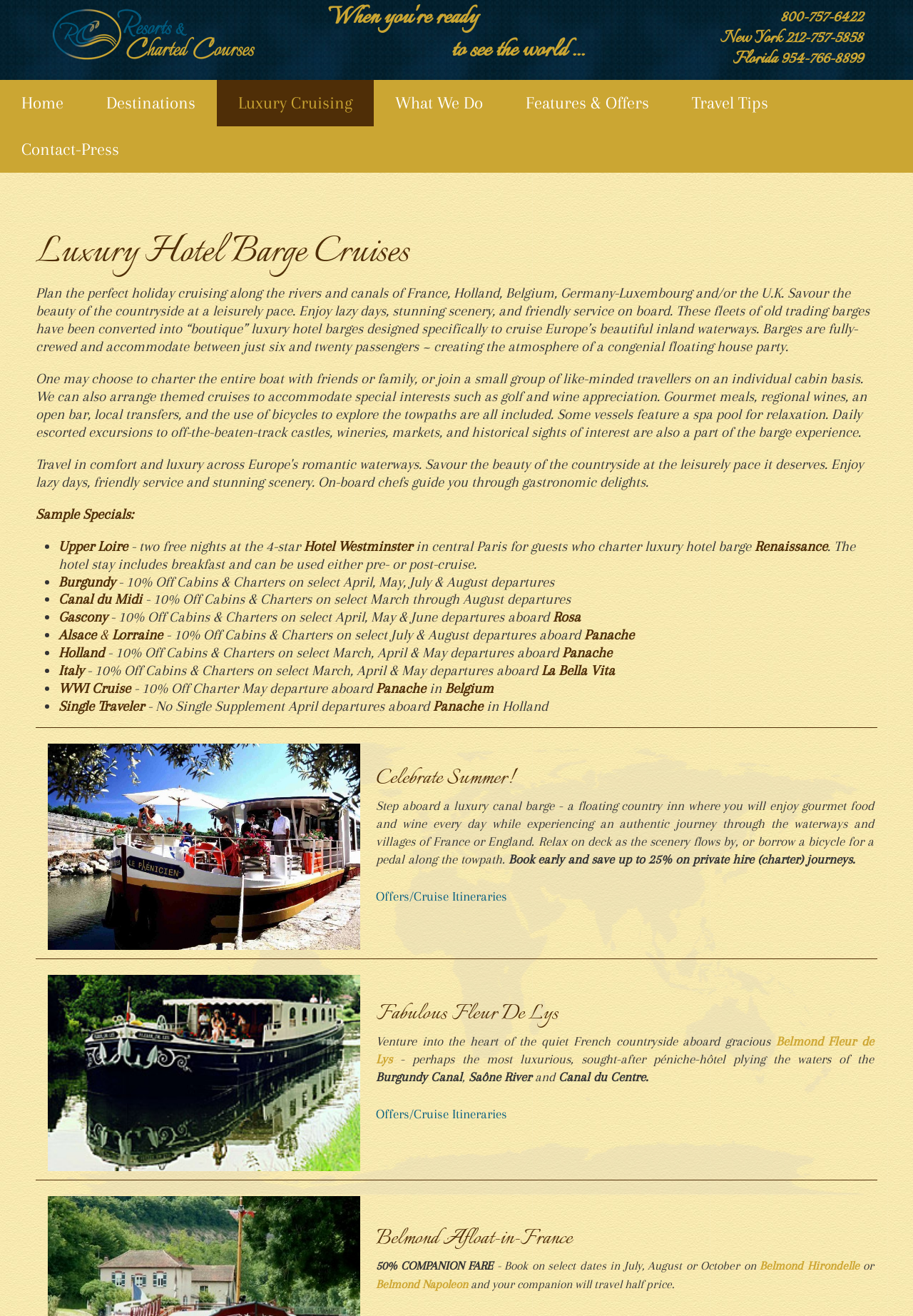Identify the text that serves as the heading for the webpage and generate it.

Luxury Hotel Barge Cruises